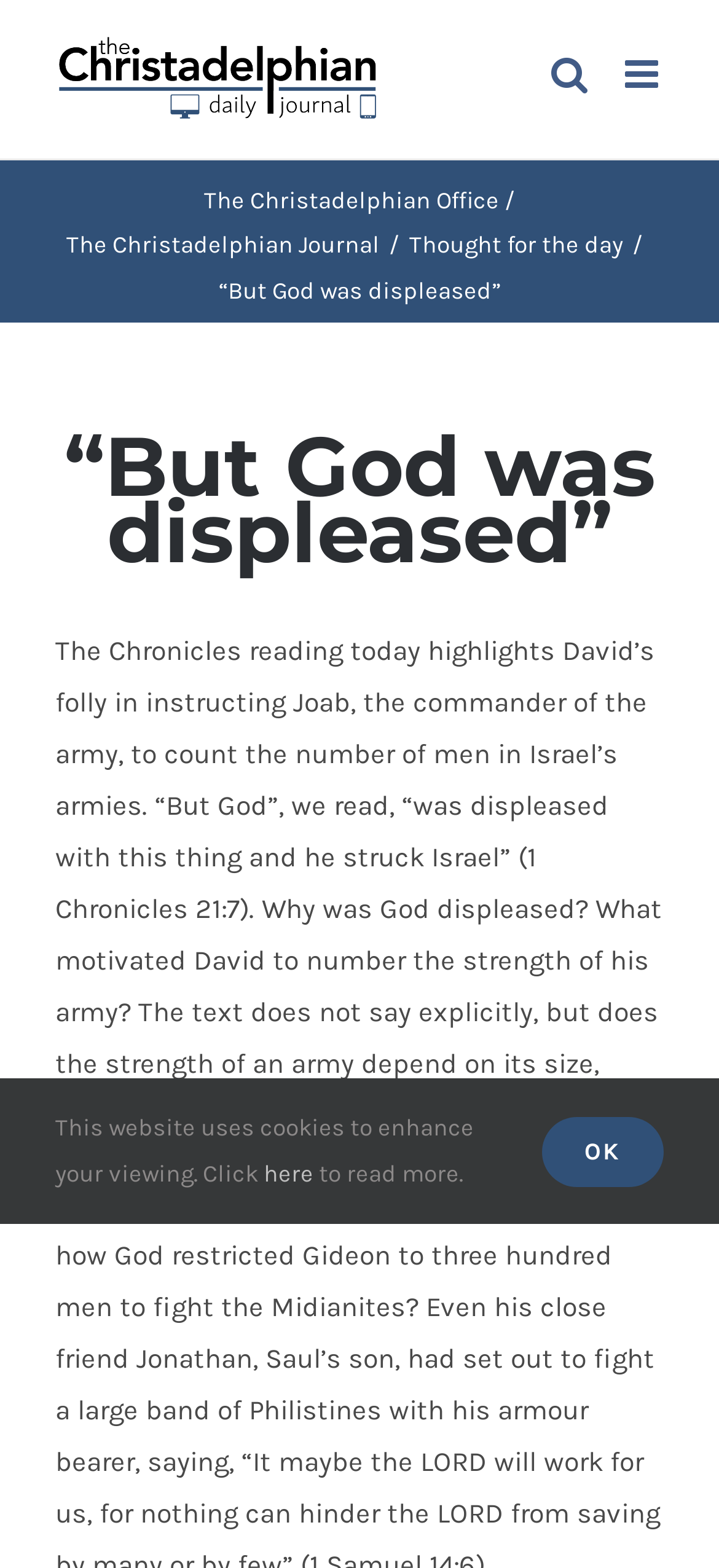Please identify the bounding box coordinates of the clickable area that will fulfill the following instruction: "Toggle mobile menu". The coordinates should be in the format of four float numbers between 0 and 1, i.e., [left, top, right, bottom].

[0.869, 0.035, 0.923, 0.06]